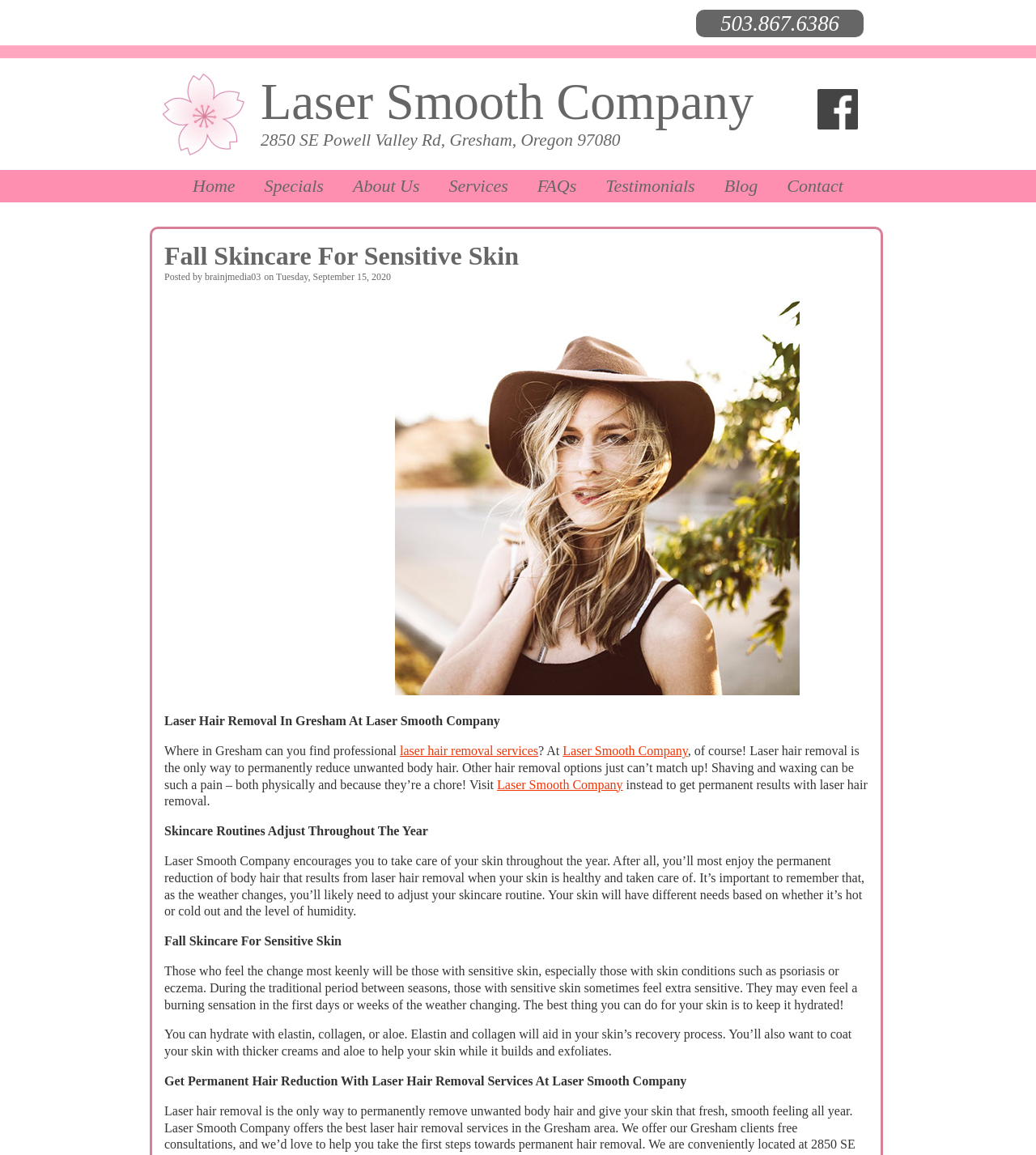Determine the bounding box coordinates of the UI element described by: "laser hair removal services".

[0.386, 0.644, 0.52, 0.656]